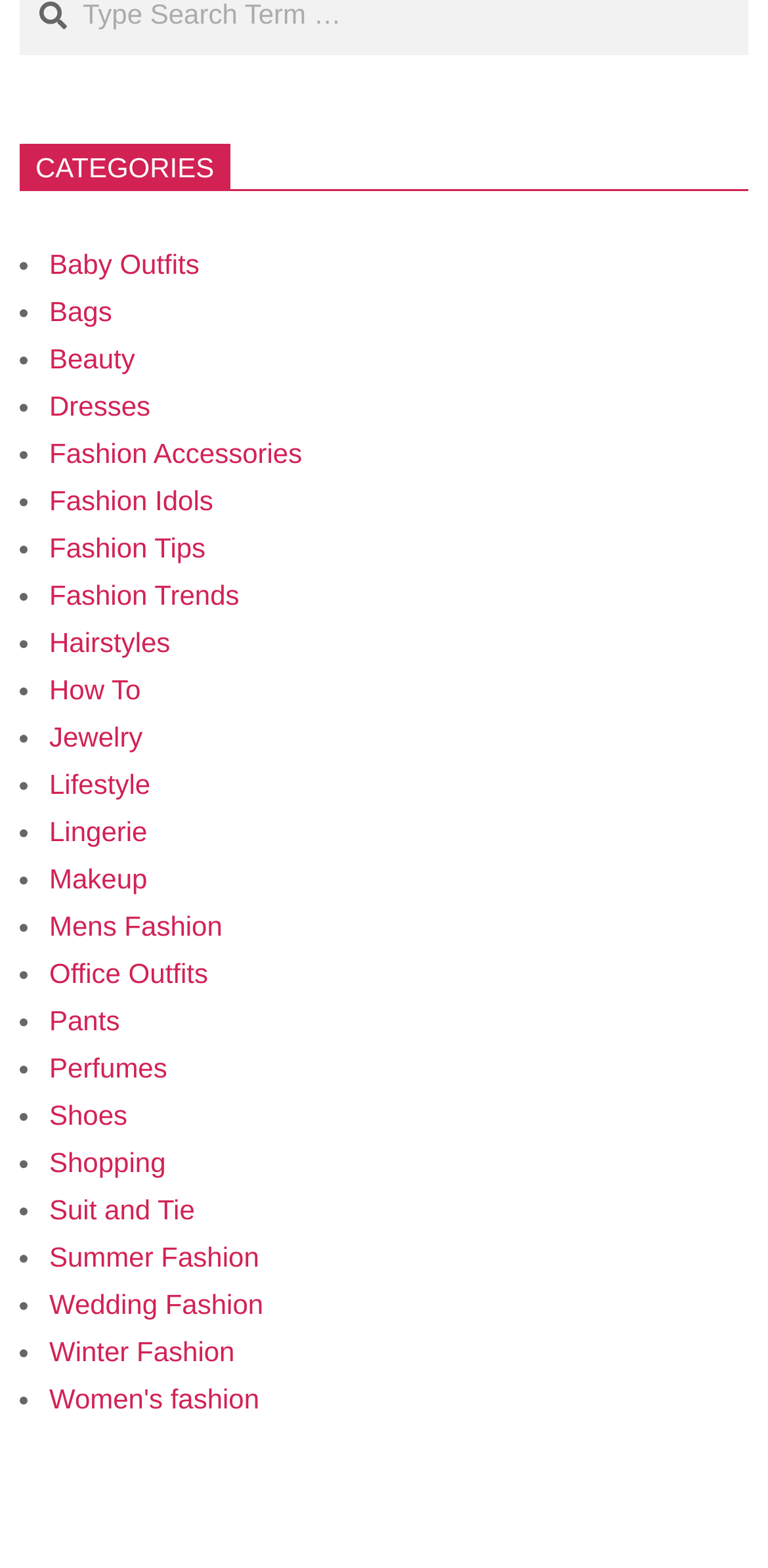What is the category located at [0.064, 0.489, 0.196, 0.51]?
Please provide a comprehensive answer to the question based on the webpage screenshot.

The category located at [0.064, 0.489, 0.196, 0.51] is 'Lifestyle', which is a link element. Its bounding box coordinates indicate its position on the webpage, and it is preceded by a list marker '•' at [0.023, 0.515, 0.038, 0.545].